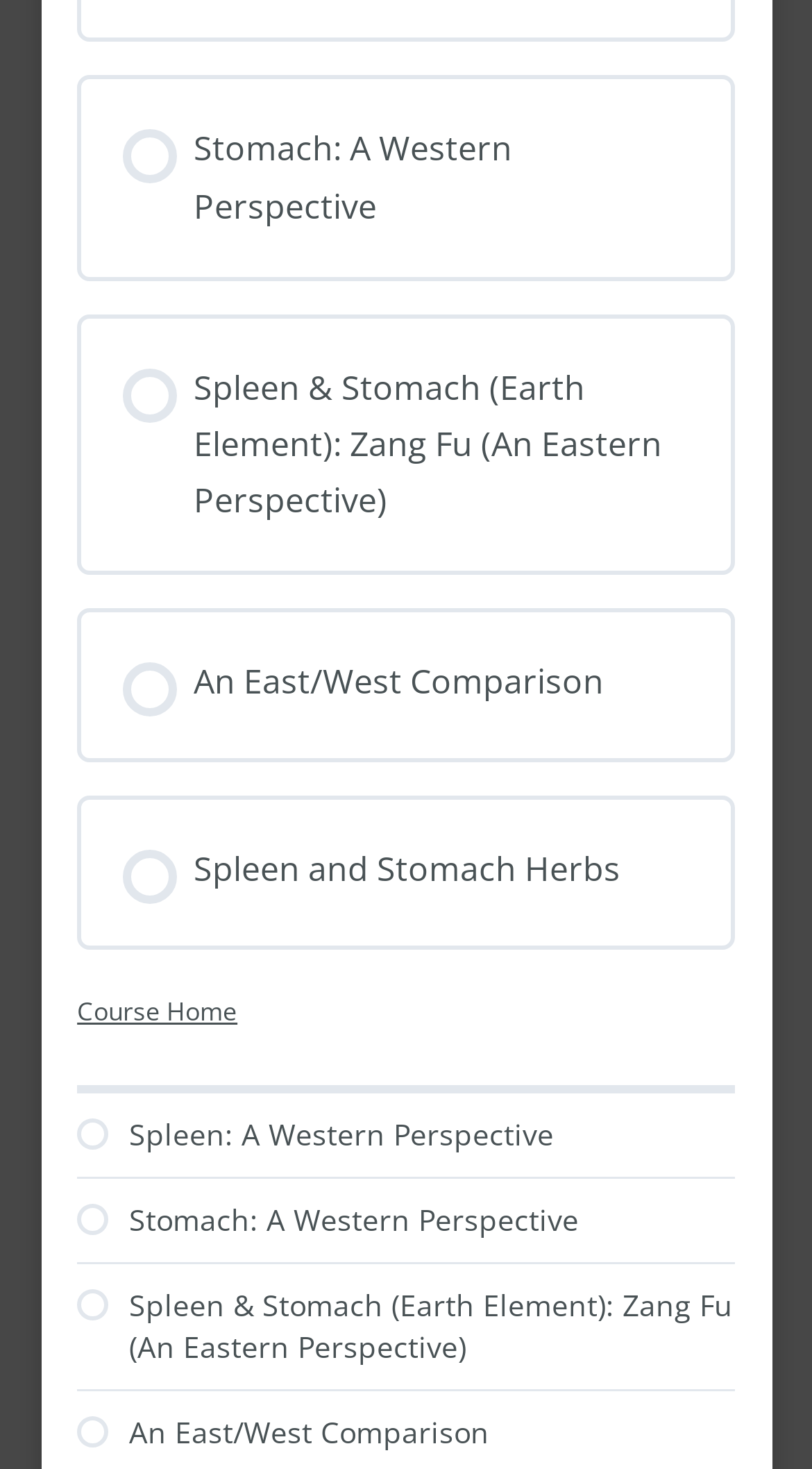Please find the bounding box coordinates for the clickable element needed to perform this instruction: "Learn about Spleen: A Western Perspective".

[0.095, 0.758, 0.905, 0.786]